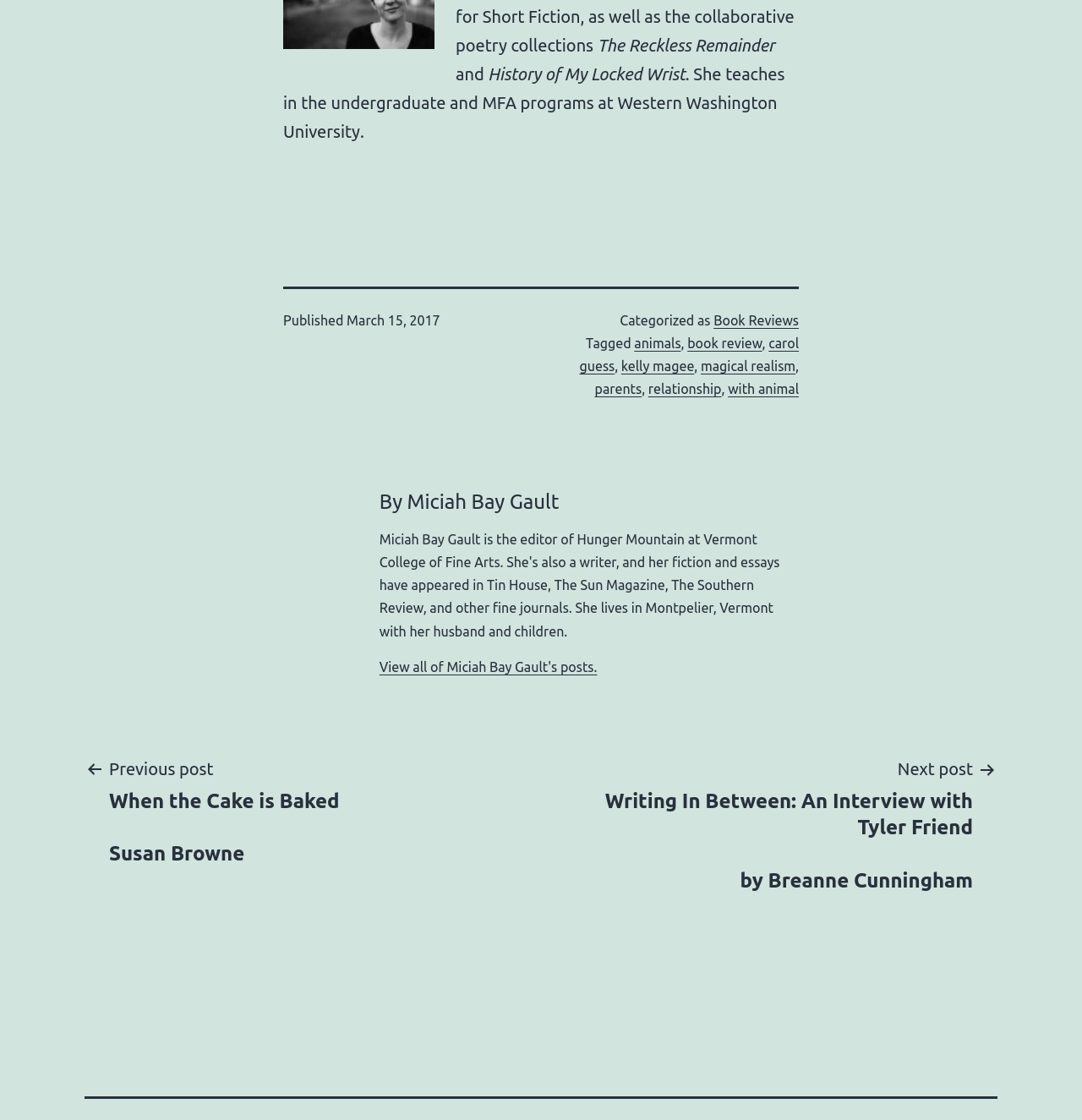Pinpoint the bounding box coordinates for the area that should be clicked to perform the following instruction: "View book reviews".

[0.66, 0.279, 0.738, 0.293]